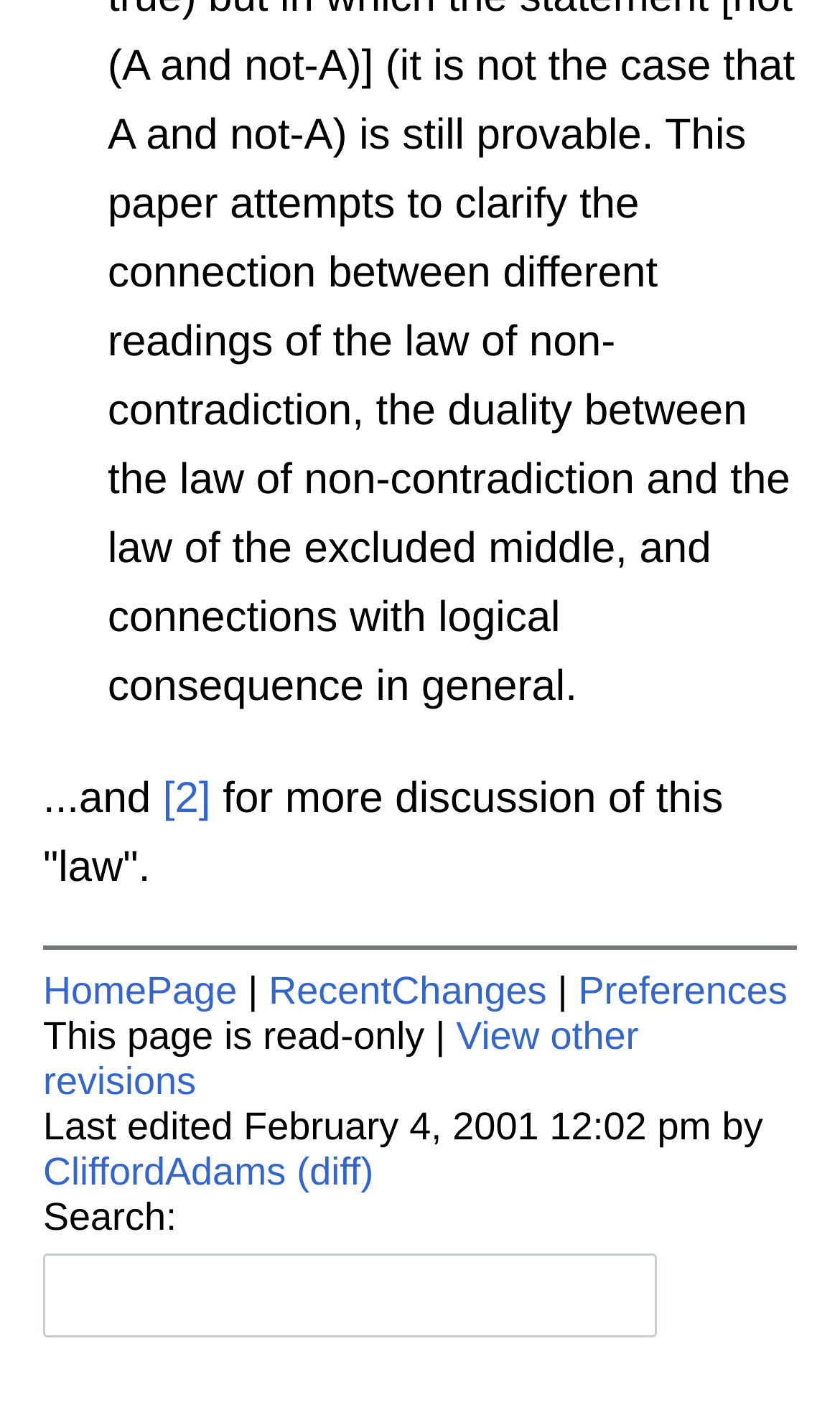Based on the description "View other revisions", find the bounding box of the specified UI element.

[0.051, 0.716, 0.76, 0.779]